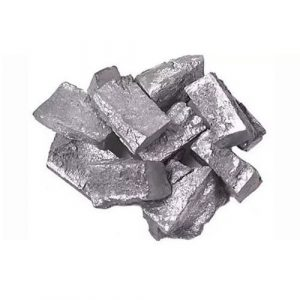Explain all the elements you observe in the image.

This image features a collection of silver-gray zinc metal pieces, showcasing their metallic luster and rough edges. The chunks vary in shape and size, appearing somewhat jagged and uneven, which is typical for raw zinc obtained from mining. Zinc is highlighted as a crucial nutrient in relation to testosterone levels, playing a vital role in numerous bodily functions, including immune system regulation. The image is positioned in a segment discussing essential nutrients that contribute to hormone balance and muscle function, emphasizing the importance of zinc supplementation for those looking to enhance testosterone levels effectively.